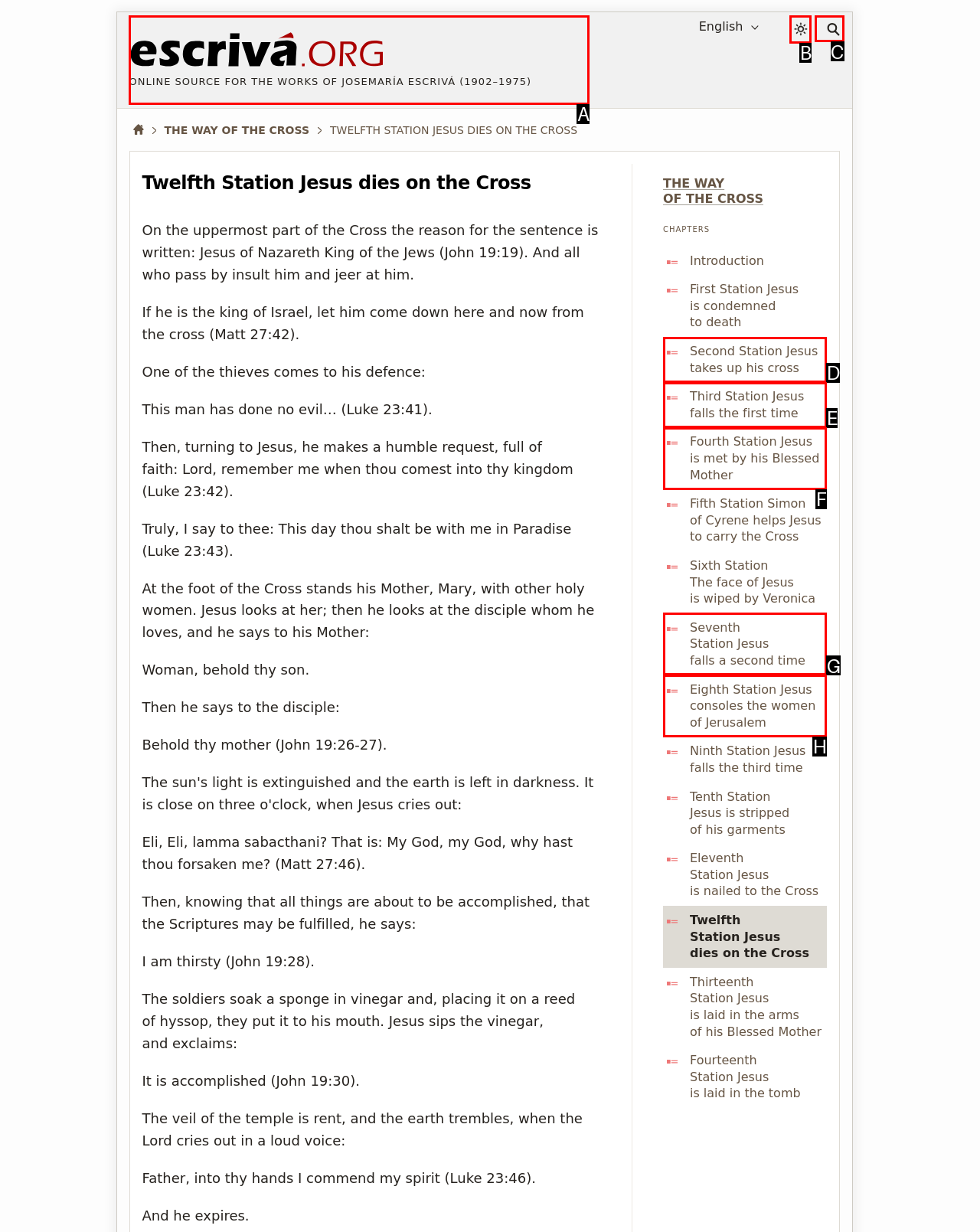From the given options, choose the one to complete the task: Search for text
Indicate the letter of the correct option.

C